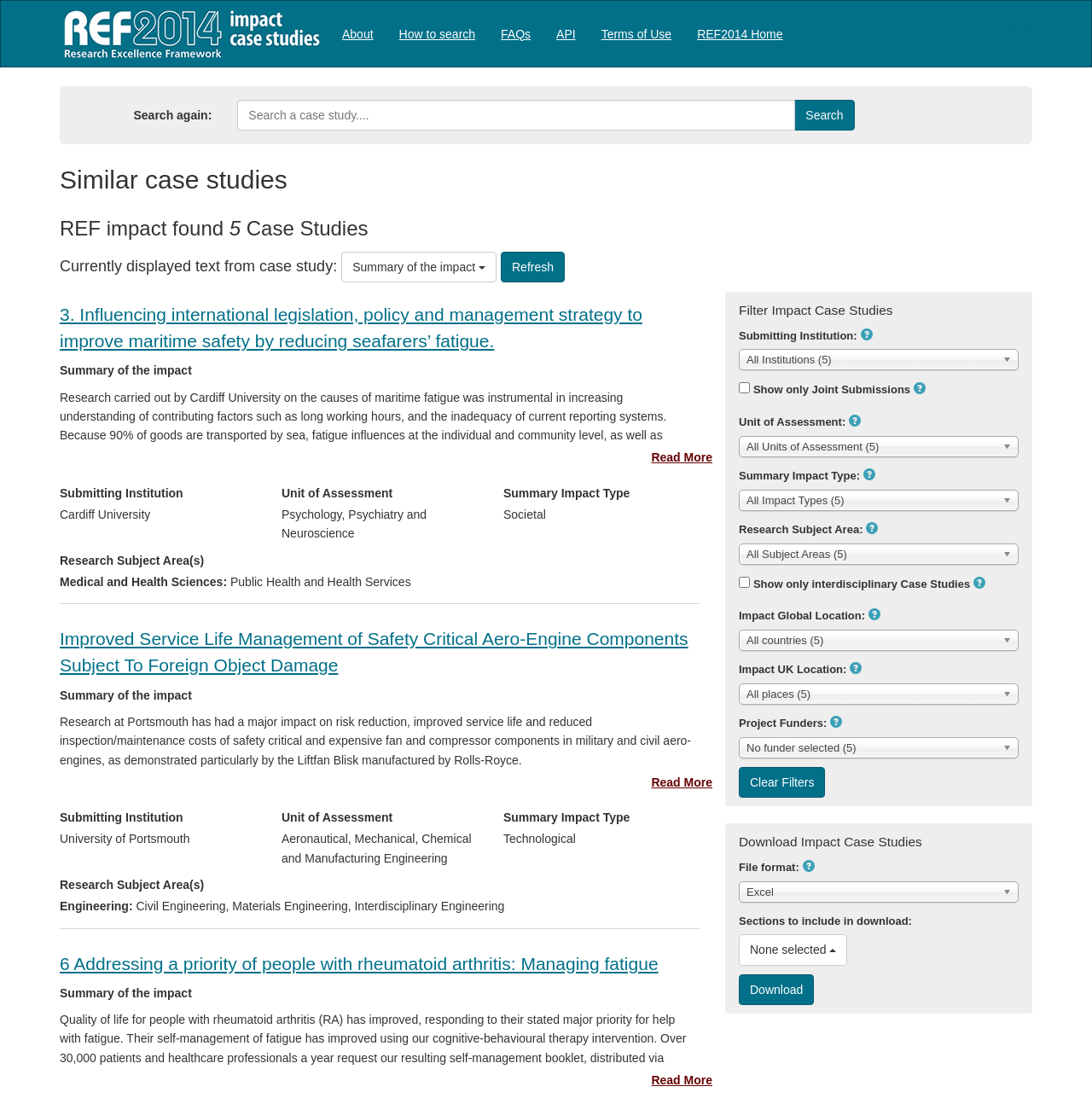Generate a comprehensive description of the contents of the webpage.

The webpage displays search results for case studies, with a header section at the top containing a menu bar with options such as "About", "How to search", "FAQs", "API", and "Terms of Use". On the top right corner, there is a "Log in" link. 

Below the header section, there is a search bar with a label "Search again:" and a "Search" button. 

The main content area is divided into sections, each displaying a case study. There are five case studies in total, each with a heading, a summary of the impact, and additional details such as submitting institution, unit of assessment, summary impact type, and research subject area(s). 

Each case study has a "Read More" link, and some have additional buttons such as "Summary of the impact" and "Refresh". The case studies are separated by horizontal lines. 

On the right side of the page, there is a filter section labeled "Filter Impact Case Studies" with options to filter by submitting institution, unit of assessment, summary impact type, and research subject area. Each filter option has a dropdown menu with multiple choices. There is also a checkbox to show only joint submissions.